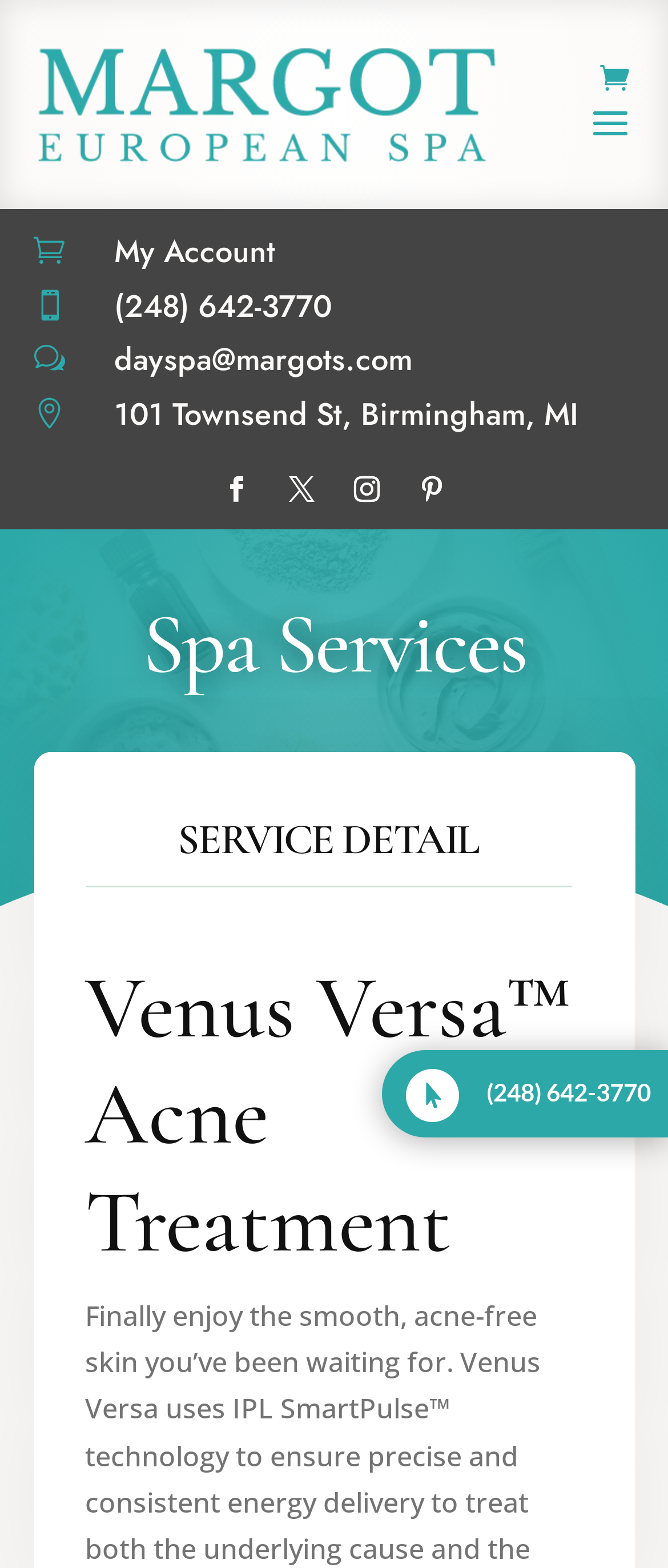What social media platforms can you follow Margot European Spa on?
Use the information from the image to give a detailed answer to the question.

I found the social media links by looking at the links with text 'Follow on ...'. There are four links, each corresponding to a different social media platform.